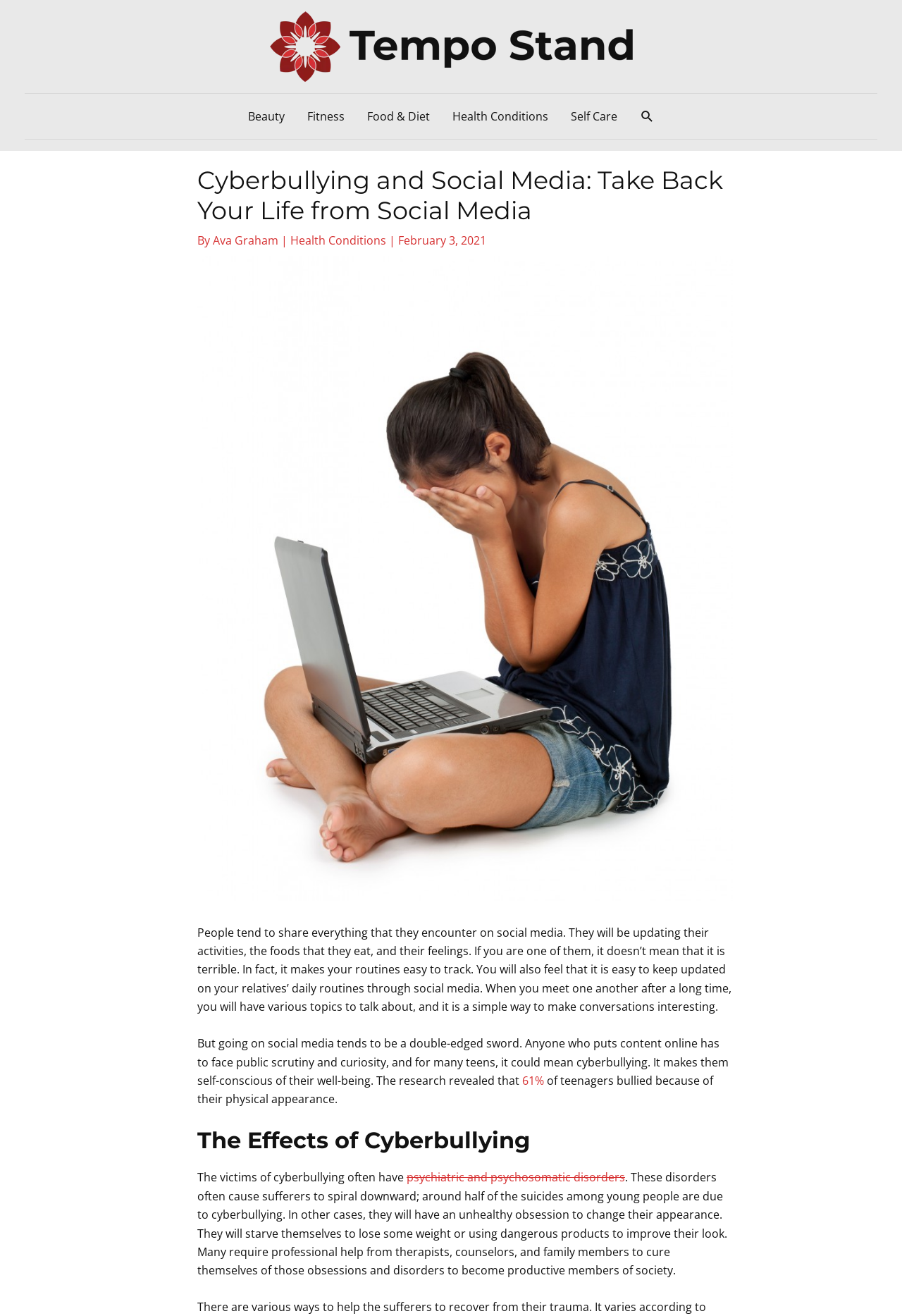Based on the image, provide a detailed response to the question:
What is the author of the article?

The author of the article can be found by looking at the header section of the webpage, where it says 'By Ava Graham'.